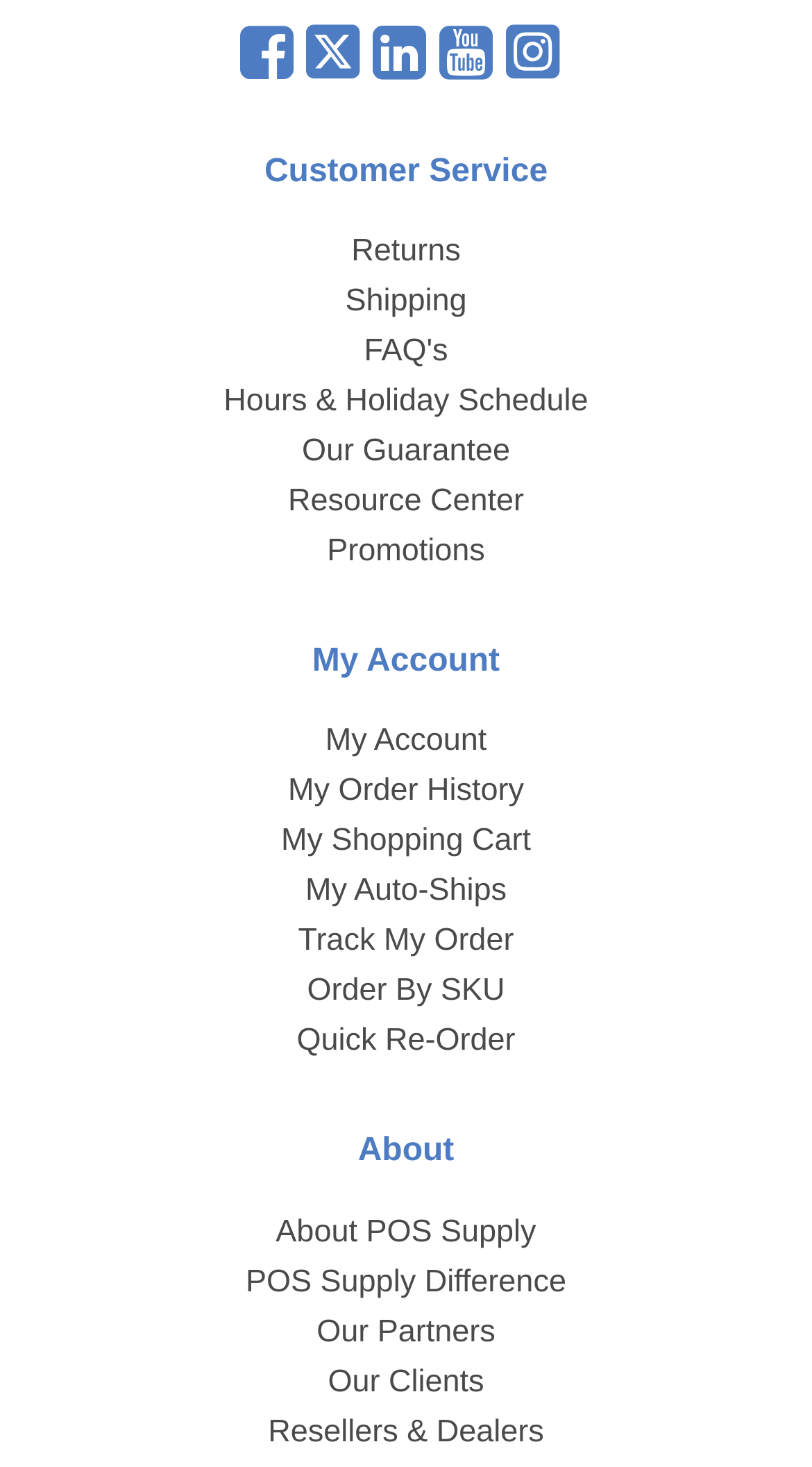Please give a short response to the question using one word or a phrase:
How many categories of links are on the webpage?

Three